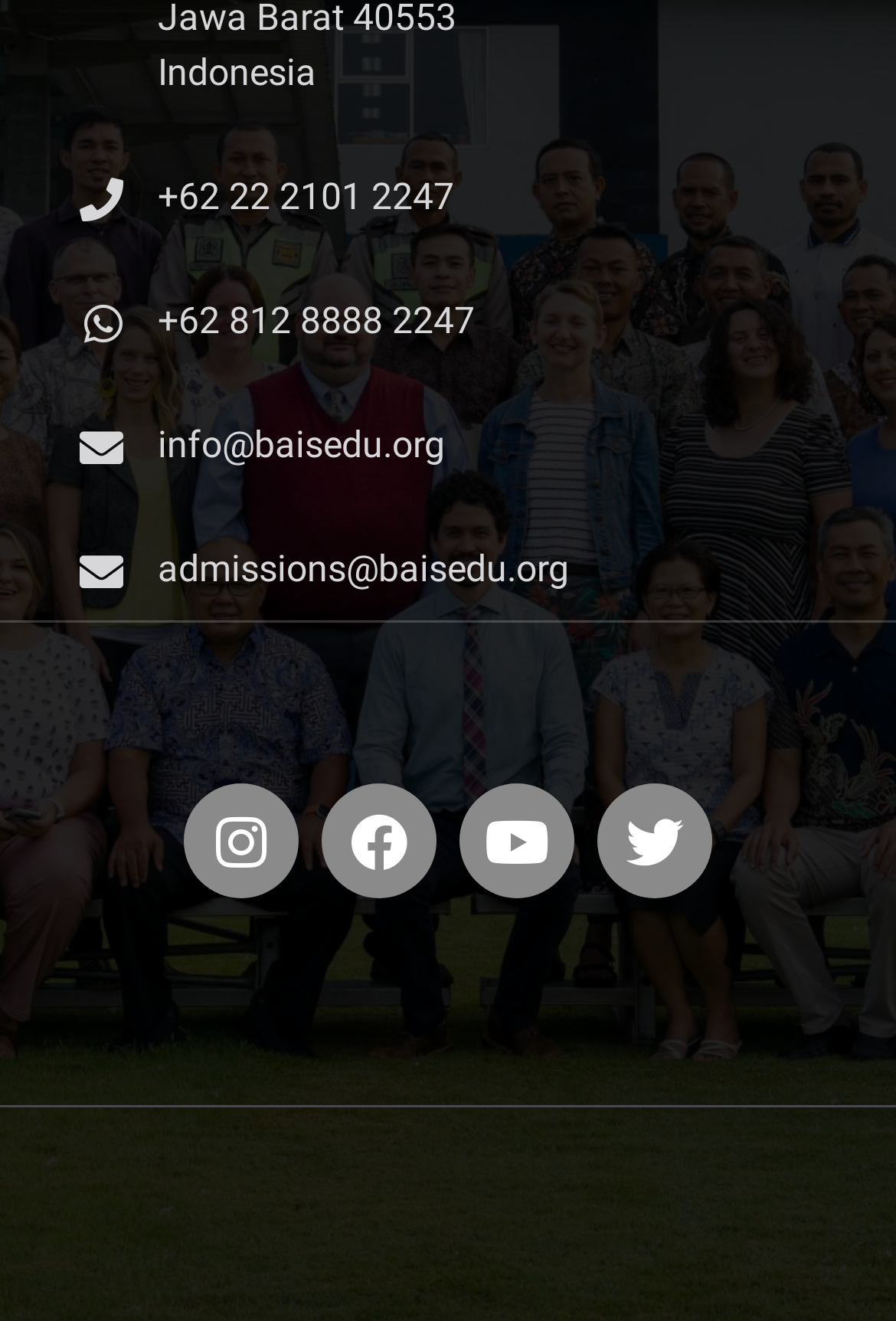Please specify the bounding box coordinates of the clickable region necessary for completing the following instruction: "Visit Facebook". The coordinates must consist of four float numbers between 0 and 1, i.e., [left, top, right, bottom].

[0.359, 0.593, 0.487, 0.68]